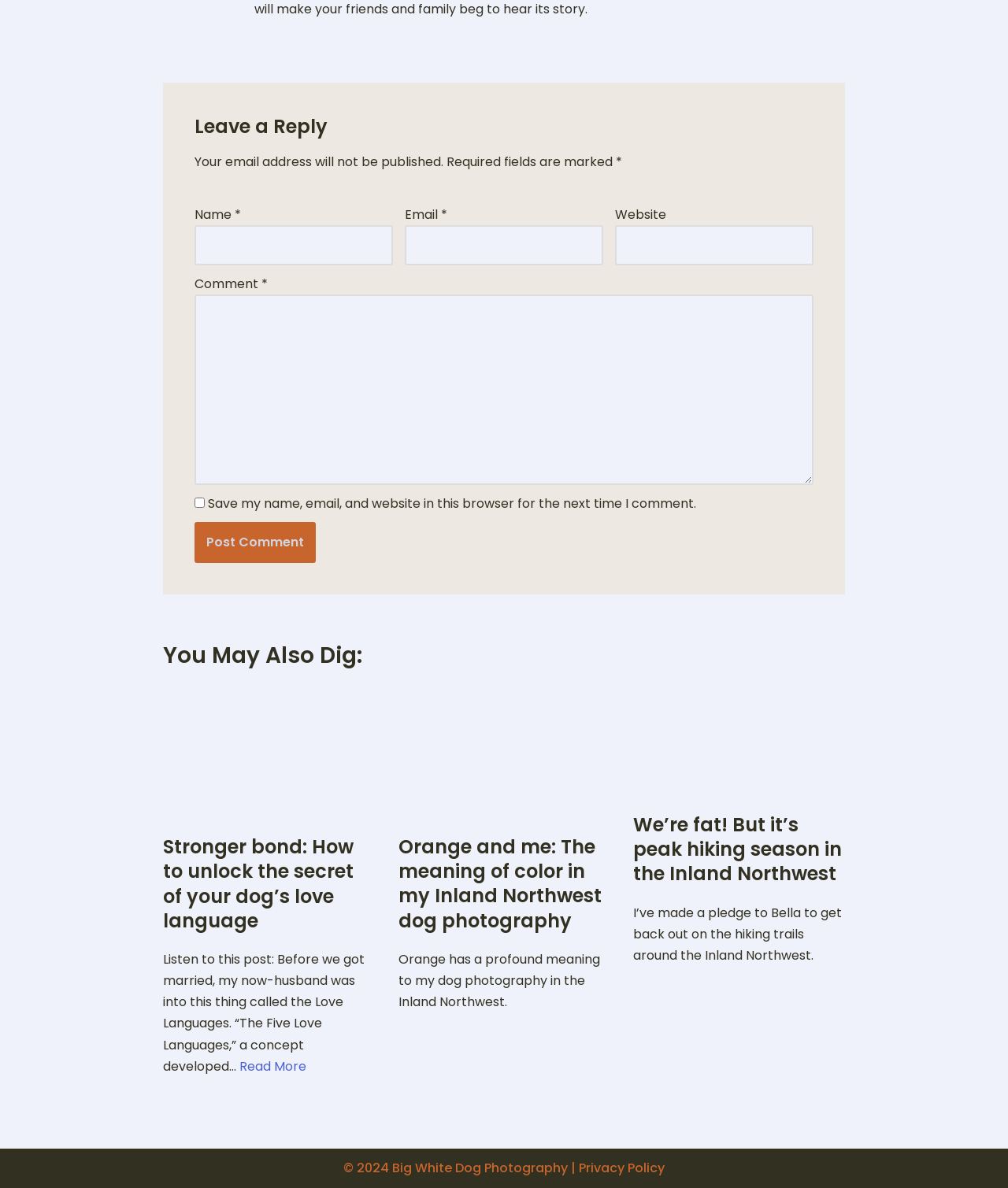Using the information in the image, give a detailed answer to the following question: What is the function of the checkbox?

The checkbox is labeled 'Save my name, email, and website in this browser for the next time I comment.' This suggests that the function of the checkbox is to save the user's comment information for future use.